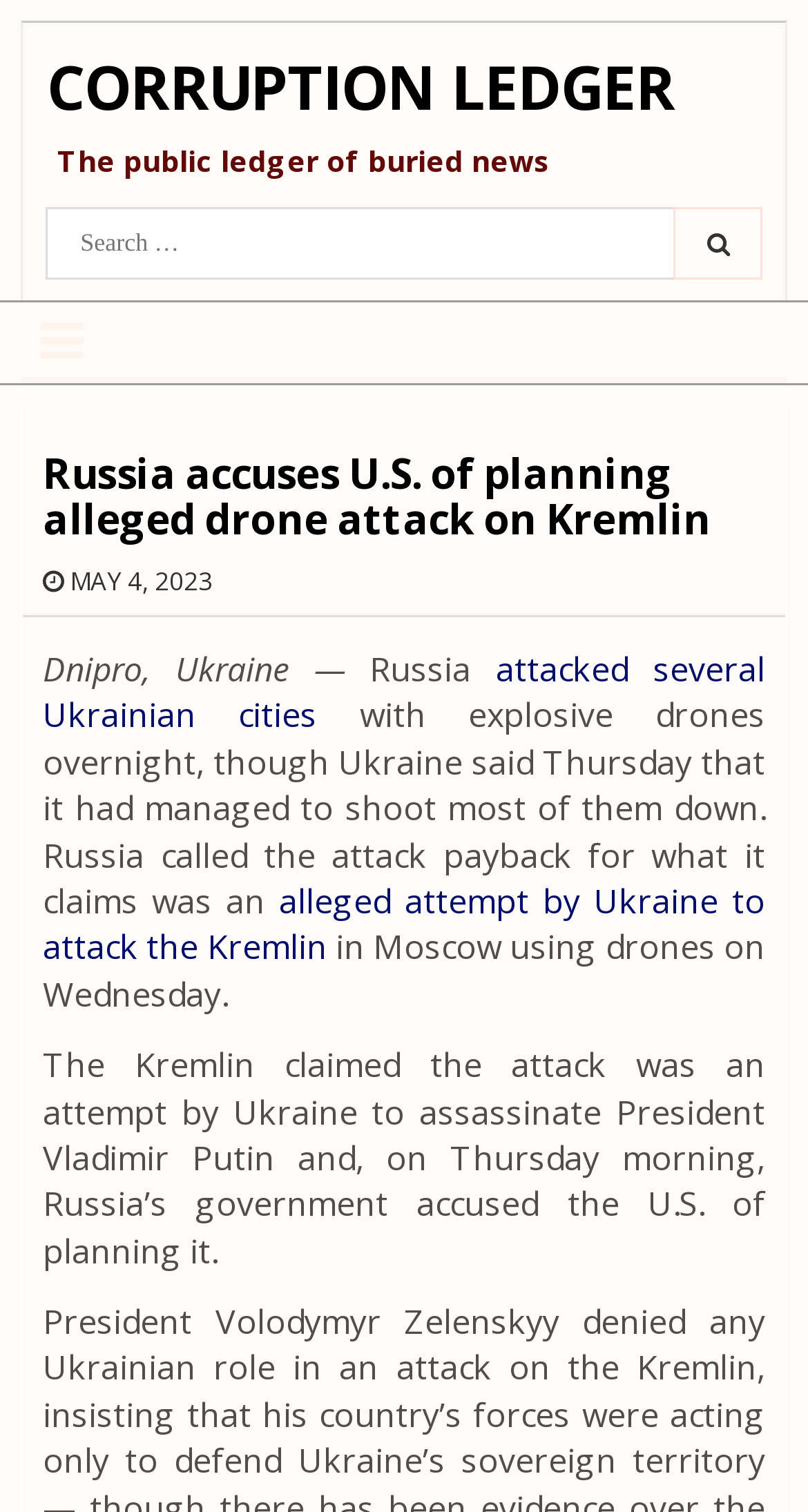Please provide the bounding box coordinates in the format (top-left x, top-left y, bottom-right x, bottom-right y). Remember, all values are floating point numbers between 0 and 1. What is the bounding box coordinate of the region described as: parent_node: Search for: value=""

[0.834, 0.137, 0.944, 0.185]